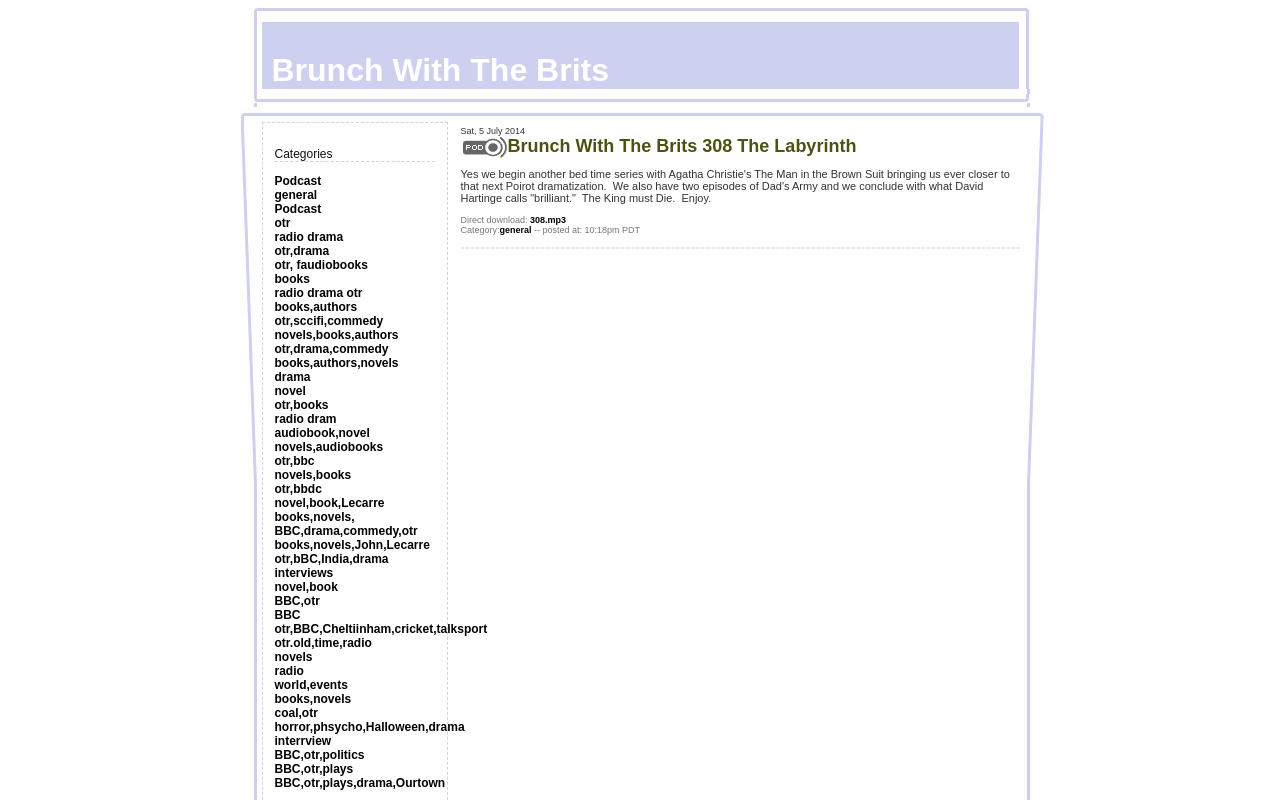Please determine the bounding box coordinates of the clickable area required to carry out the following instruction: "Click on the 'Podcast' link". The coordinates must be four float numbers between 0 and 1, represented as [left, top, right, bottom].

[0.214, 0.218, 0.251, 0.235]